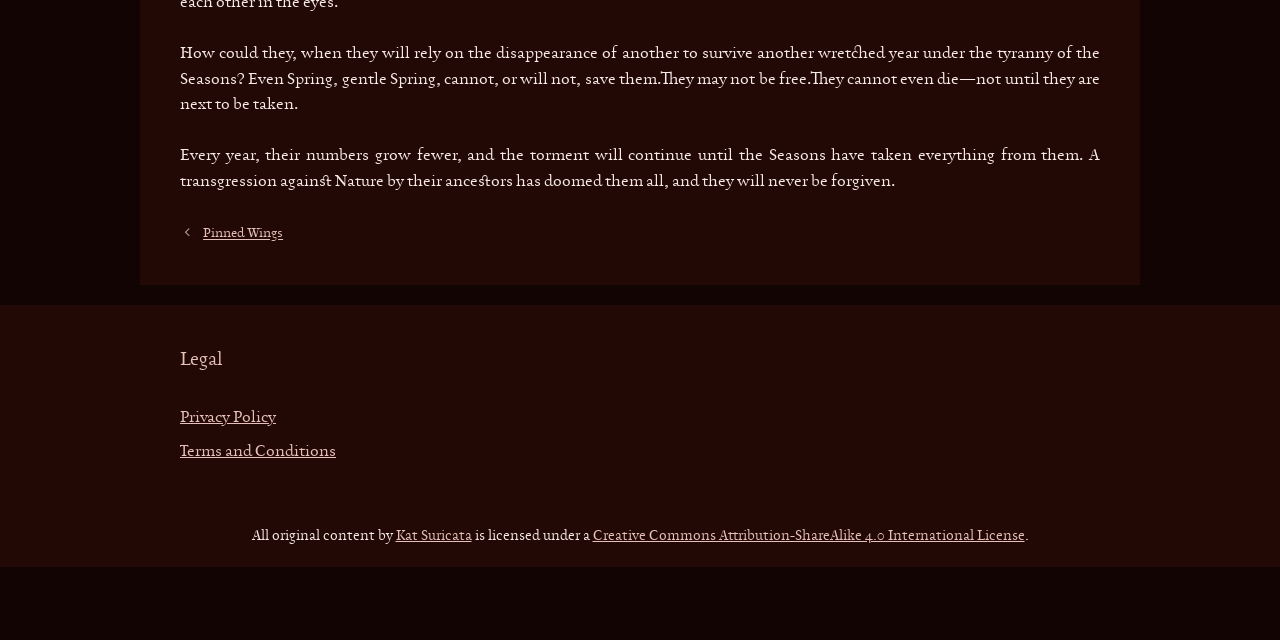Find the bounding box coordinates for the UI element that matches this description: "Terms and Conditions".

[0.141, 0.69, 0.262, 0.721]